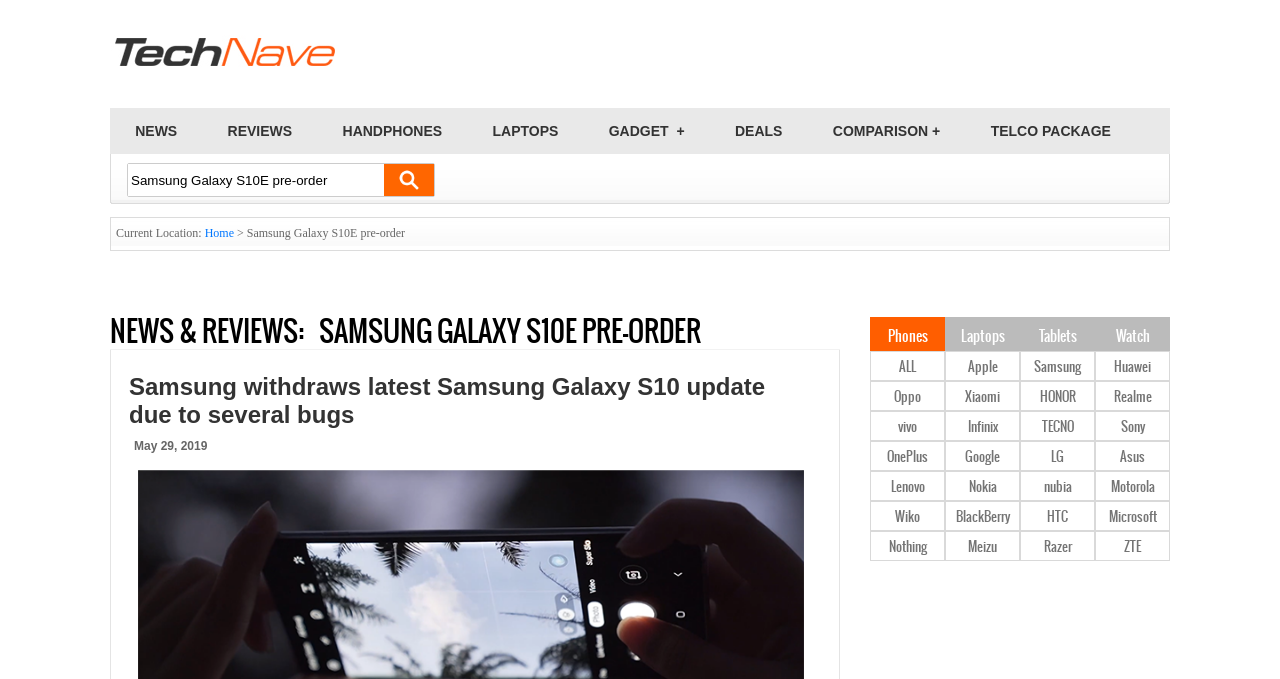Please locate the UI element described by "Nokia" and provide its bounding box coordinates.

[0.739, 0.695, 0.796, 0.737]